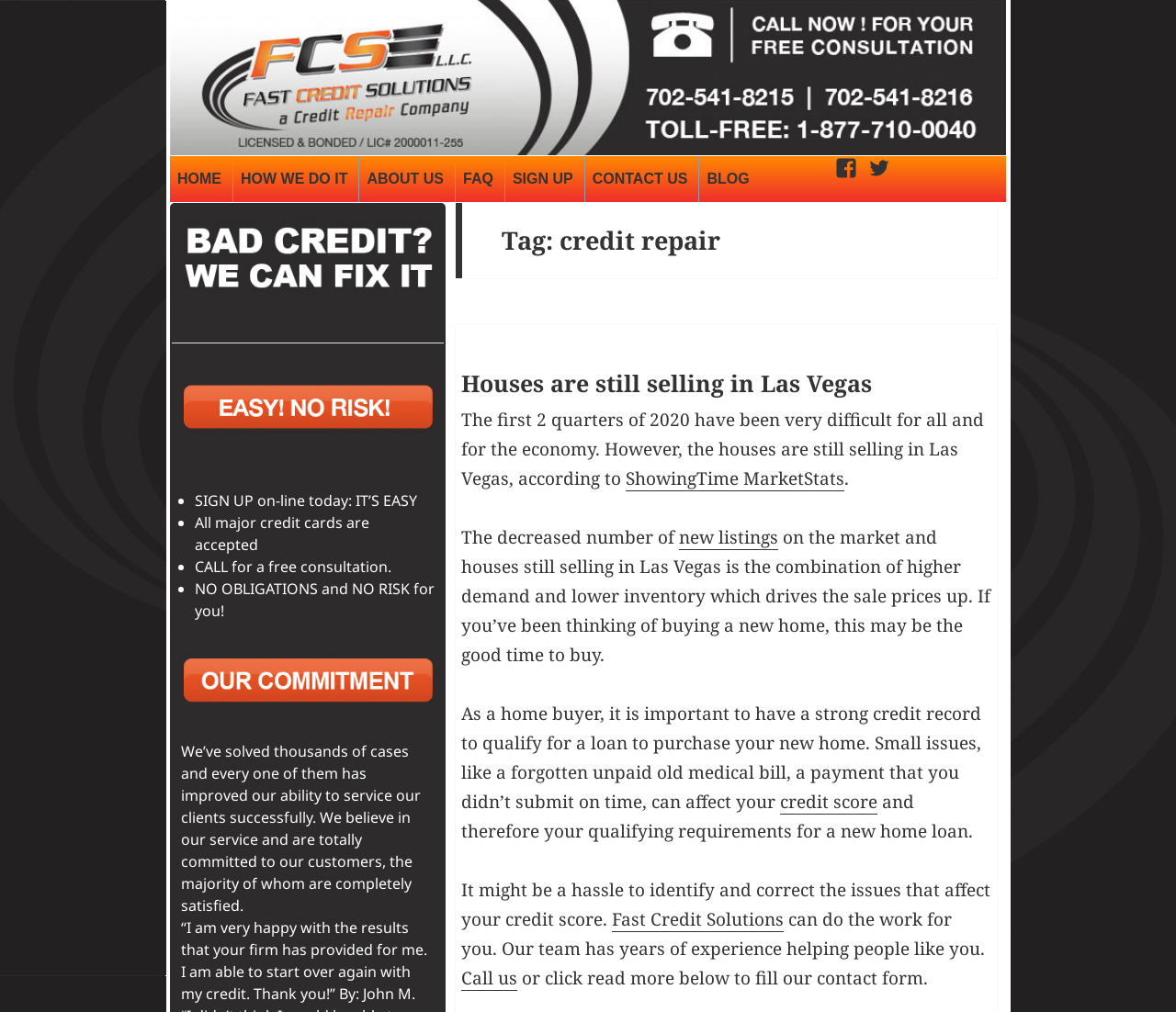Extract the main title from the webpage and generate its text.

Tag: credit repair